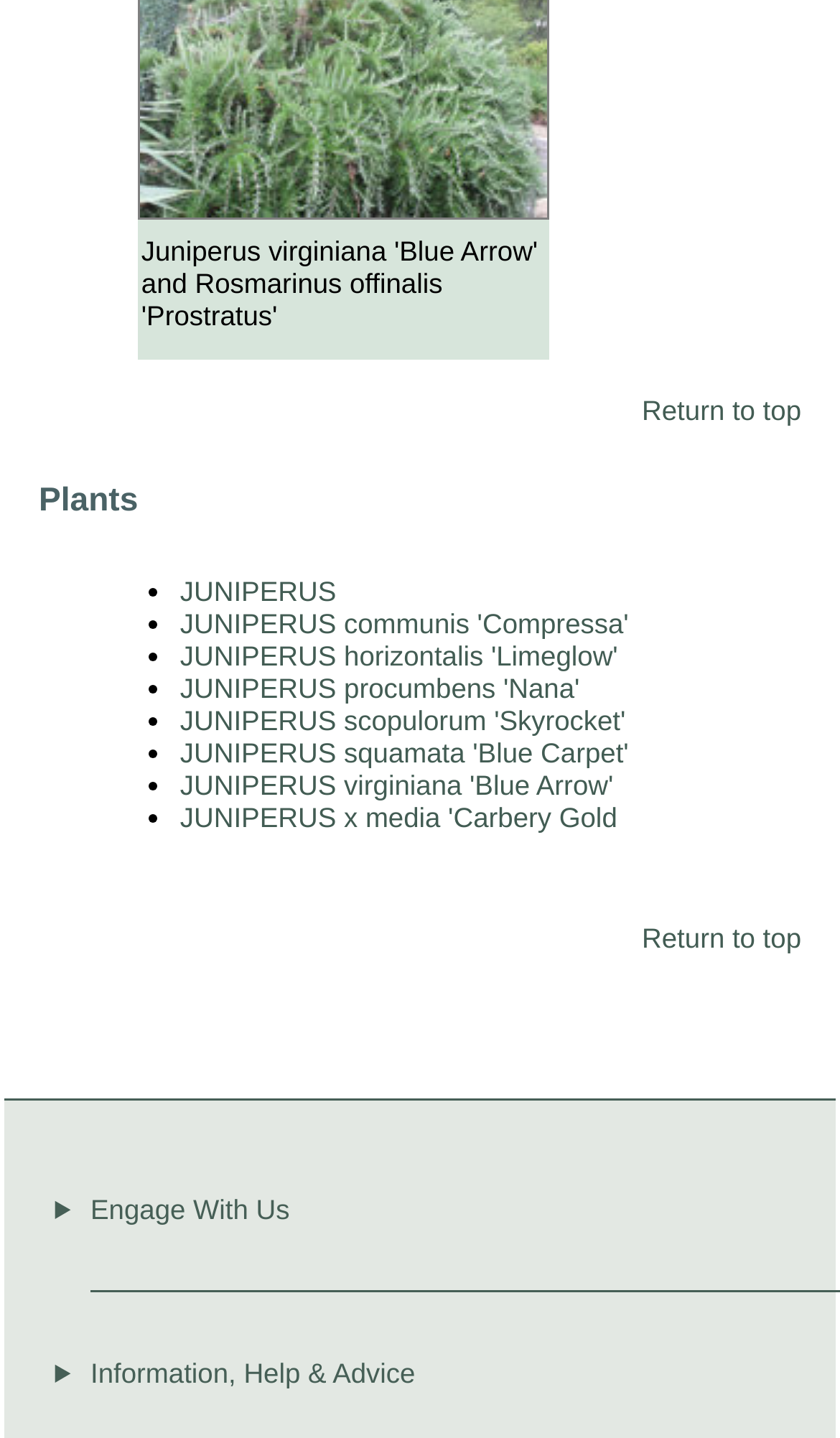Could you locate the bounding box coordinates for the section that should be clicked to accomplish this task: "Email theinterim@theinterim.com".

None